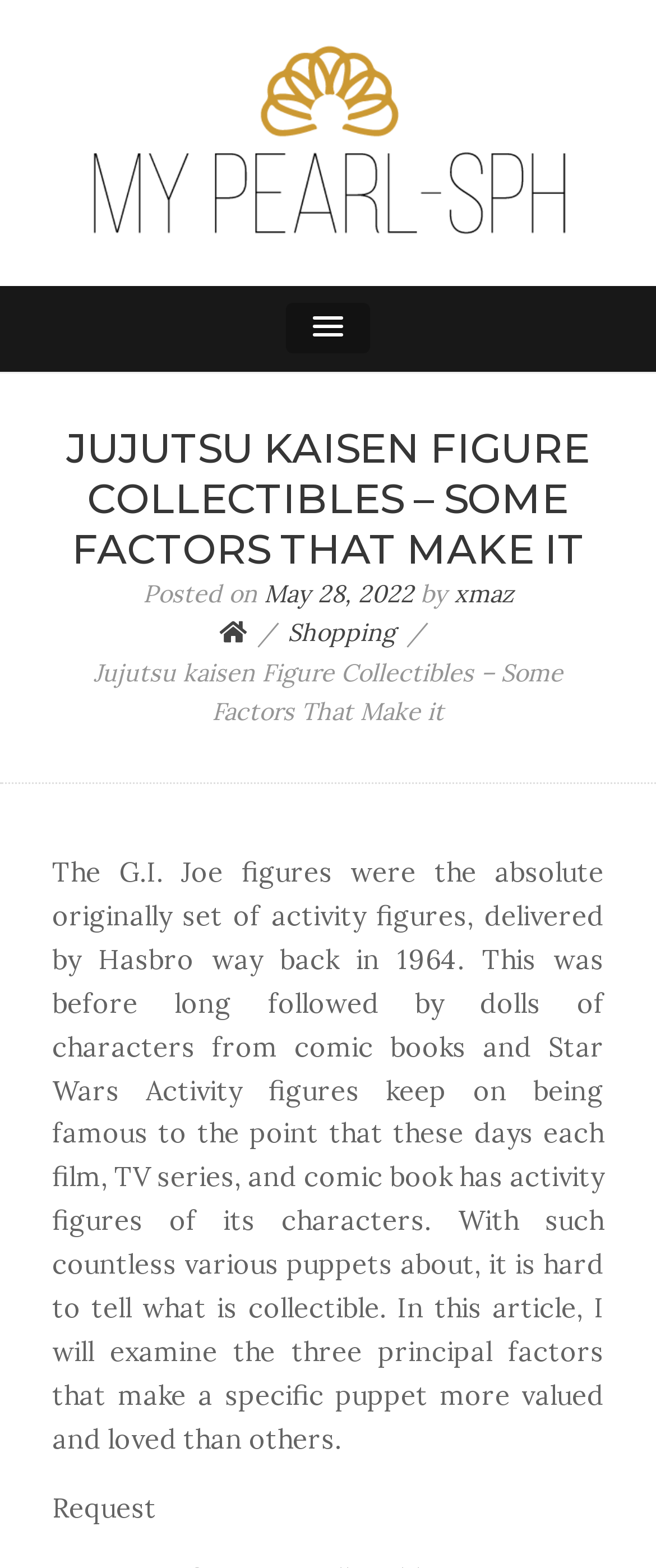Identify the main title of the webpage and generate its text content.

JUJUTSU KAISEN FIGURE COLLECTIBLES – SOME FACTORS THAT MAKE IT